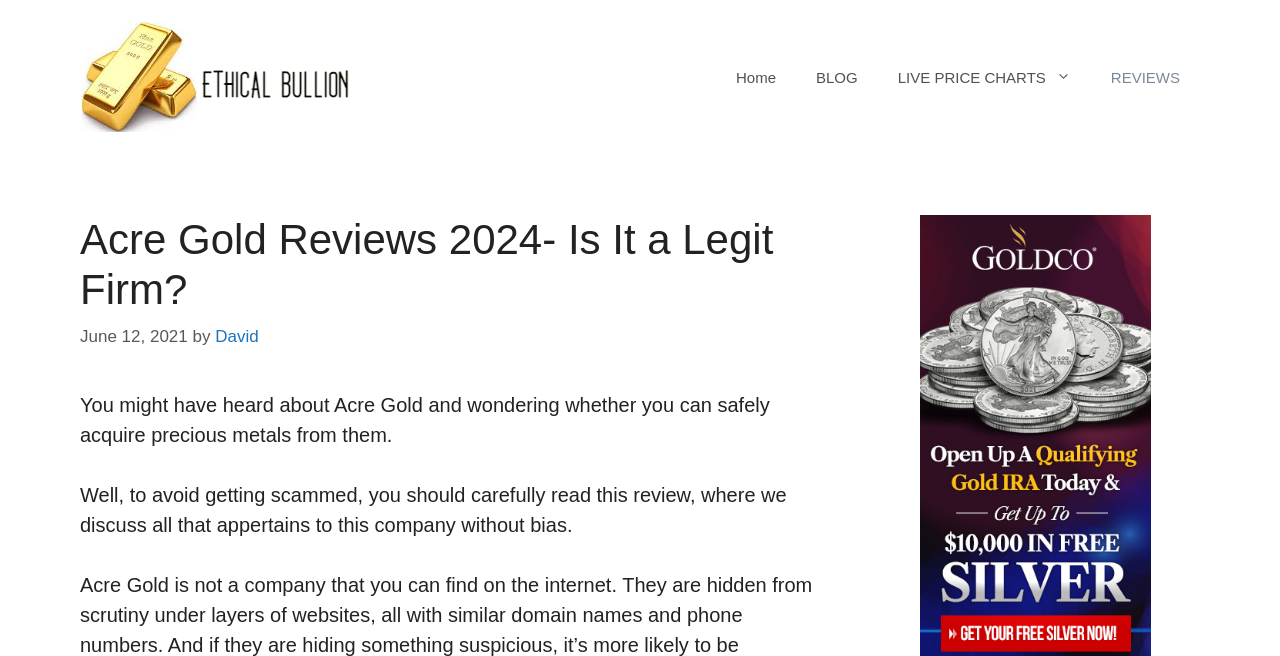Can you find and provide the title of the webpage?

Acre Gold Reviews 2024- Is It a Legit Firm?